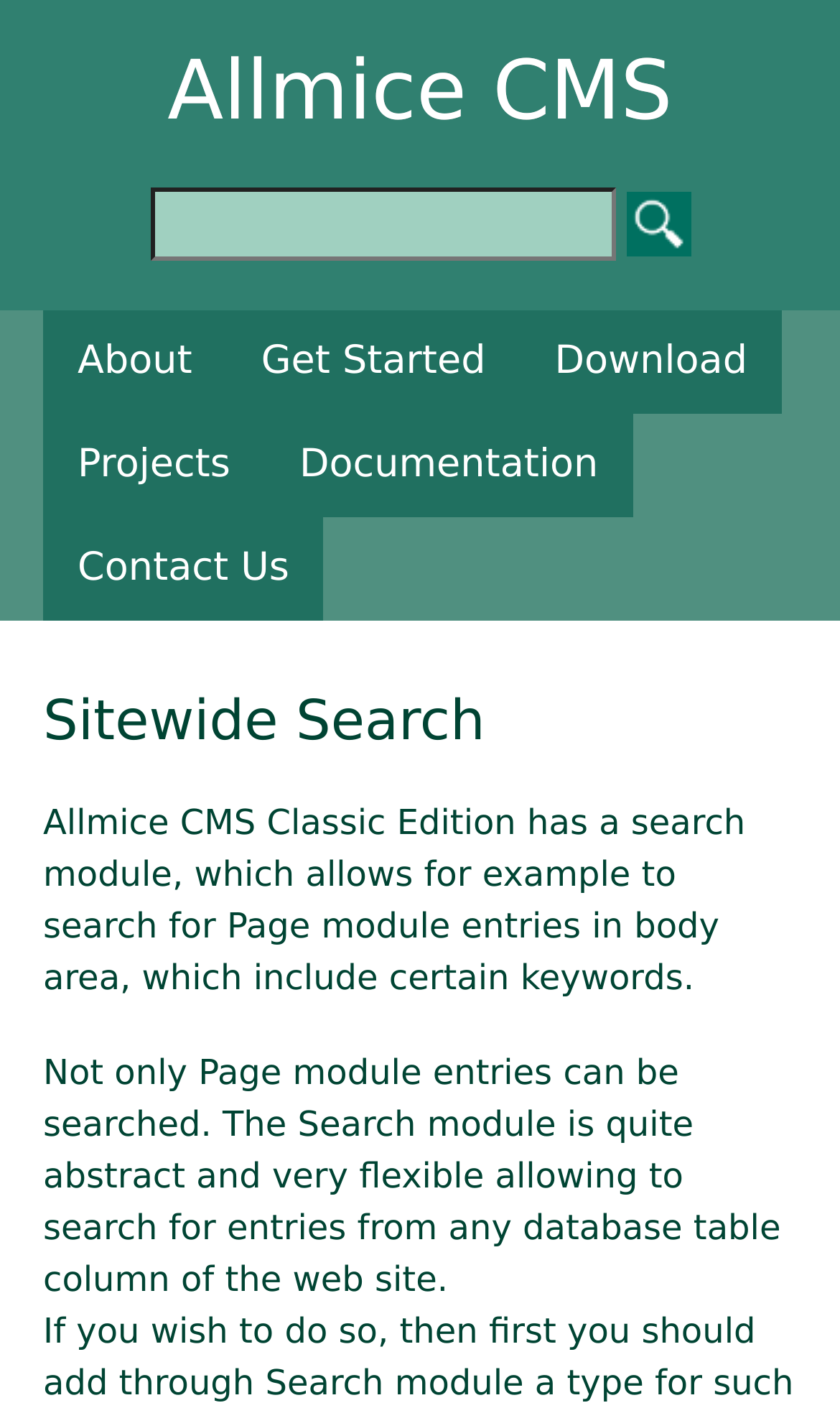How many links are there in the top navigation?
Please analyze the image and answer the question with as much detail as possible.

The top navigation links can be found by examining the link elements with y-coordinates between 0.22 and 0.441. There are five links: 'About', 'Get Started', 'Download', 'Projects', and 'Documentation'.